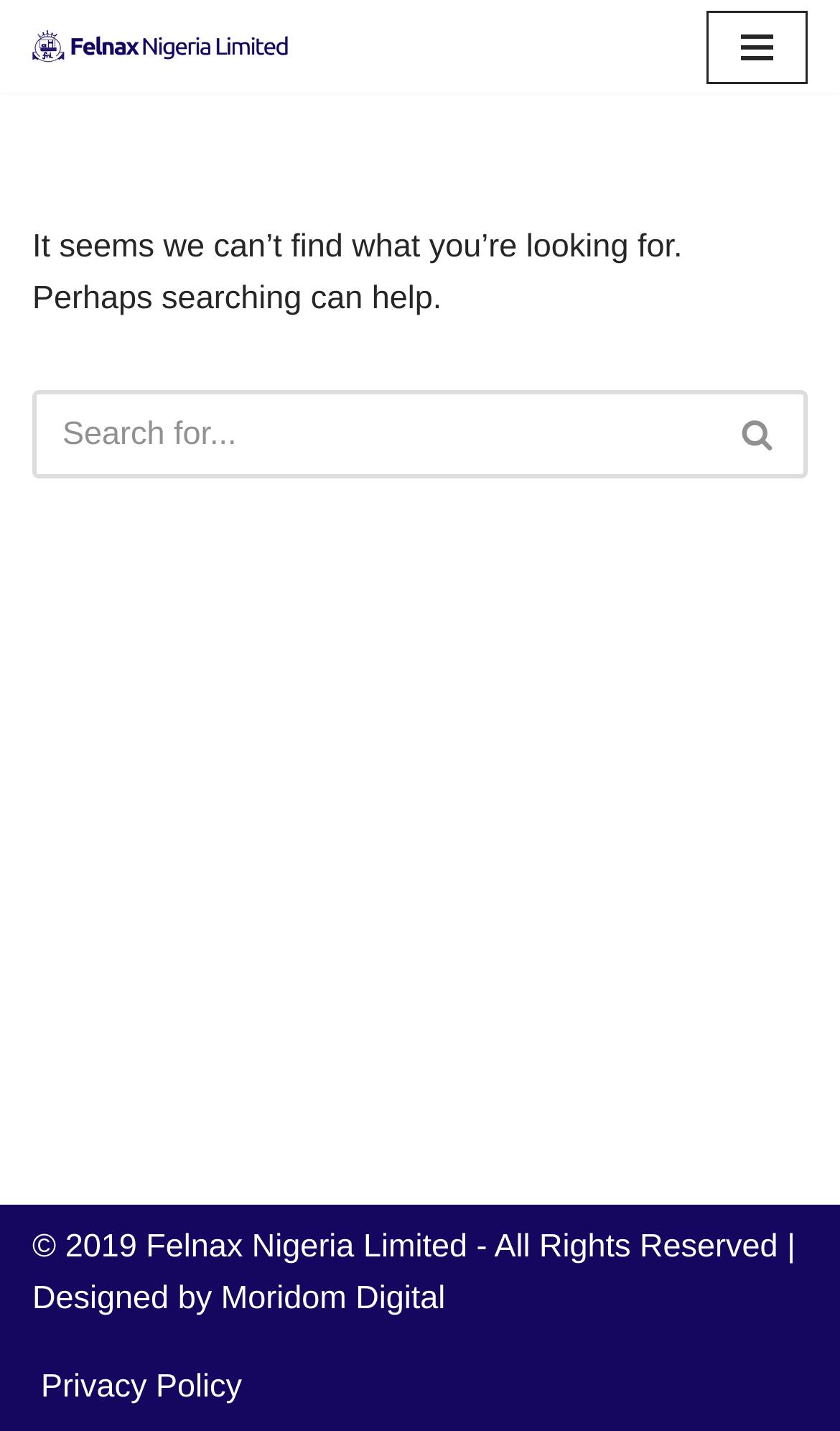What is the company name mentioned on the webpage?
Using the image, respond with a single word or phrase.

FELNAX NIGERIA LIMITED